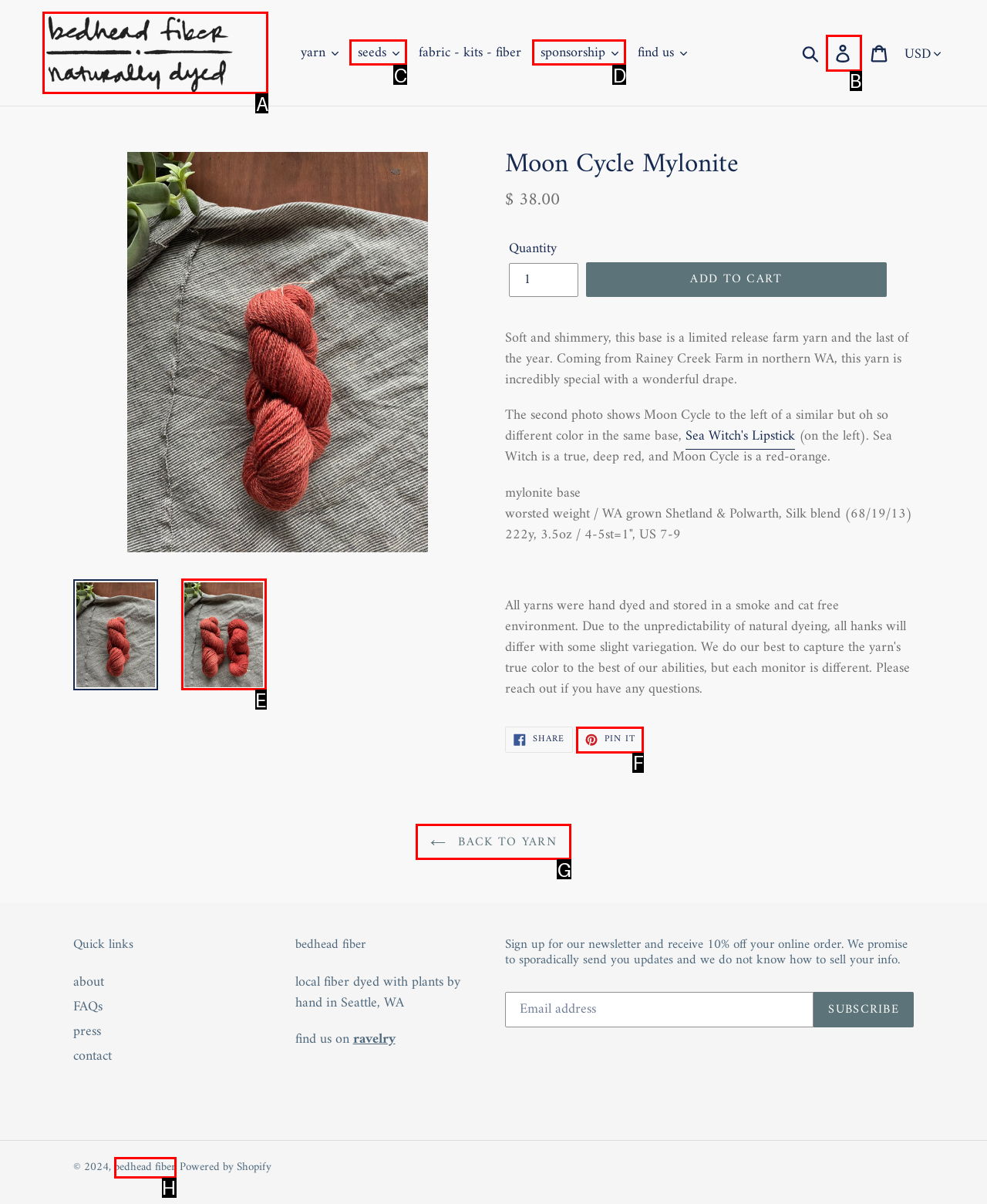Among the marked elements in the screenshot, which letter corresponds to the UI element needed for the task: Log in to your account?

B